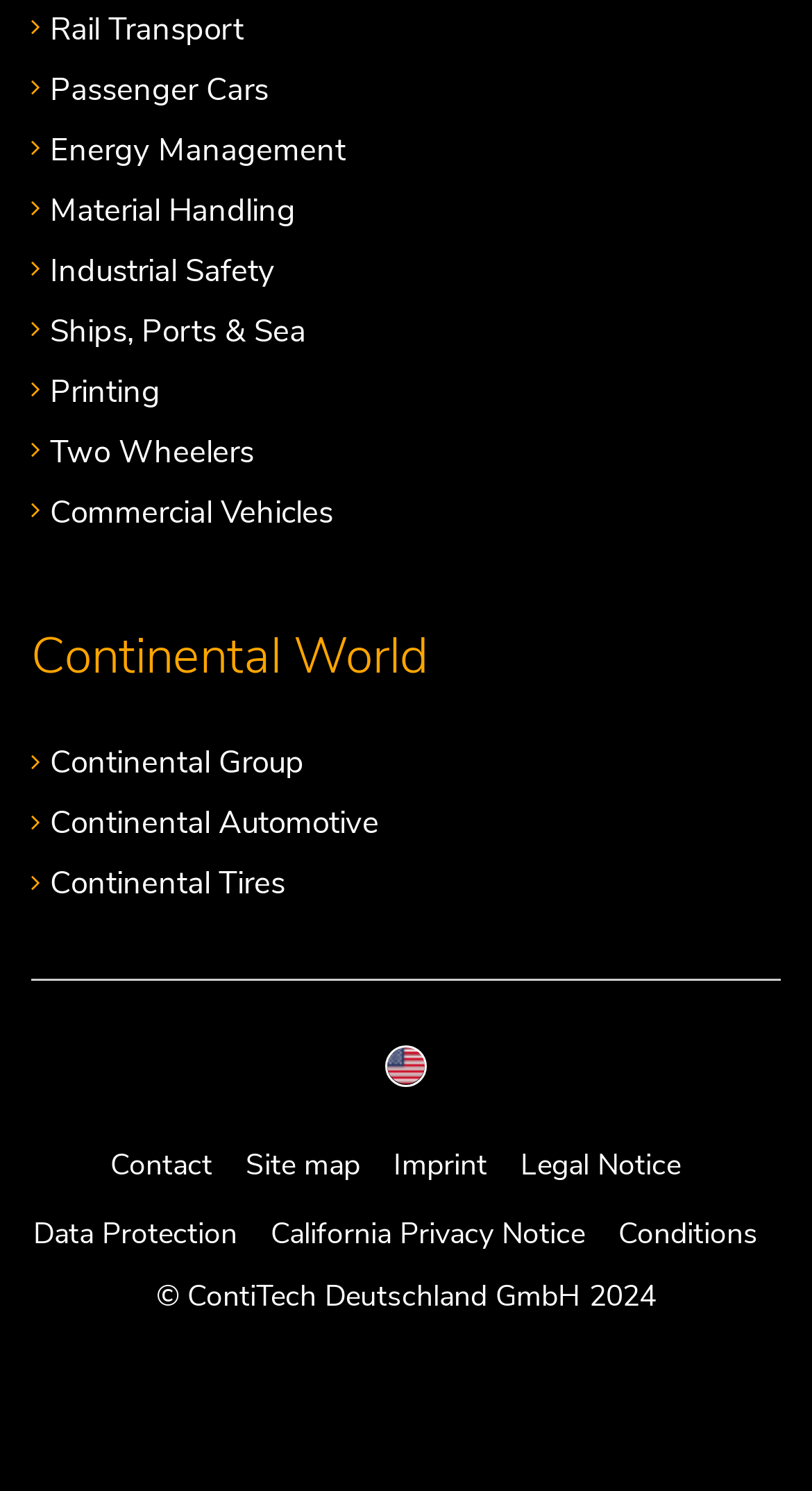How many country/region options are there?
Based on the image, respond with a single word or phrase.

1